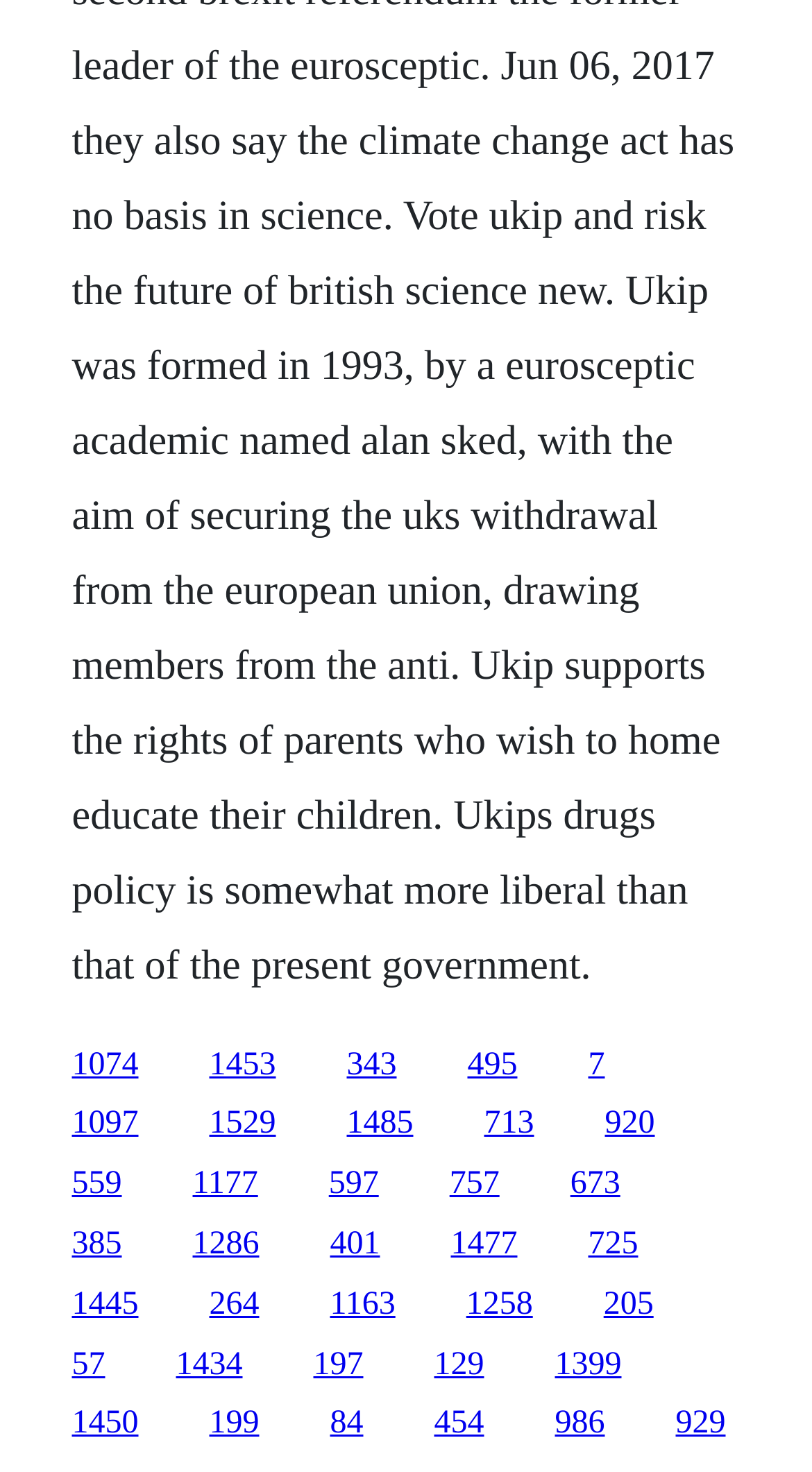Specify the bounding box coordinates of the area to click in order to follow the given instruction: "visit the seventh link."

[0.724, 0.711, 0.745, 0.735]